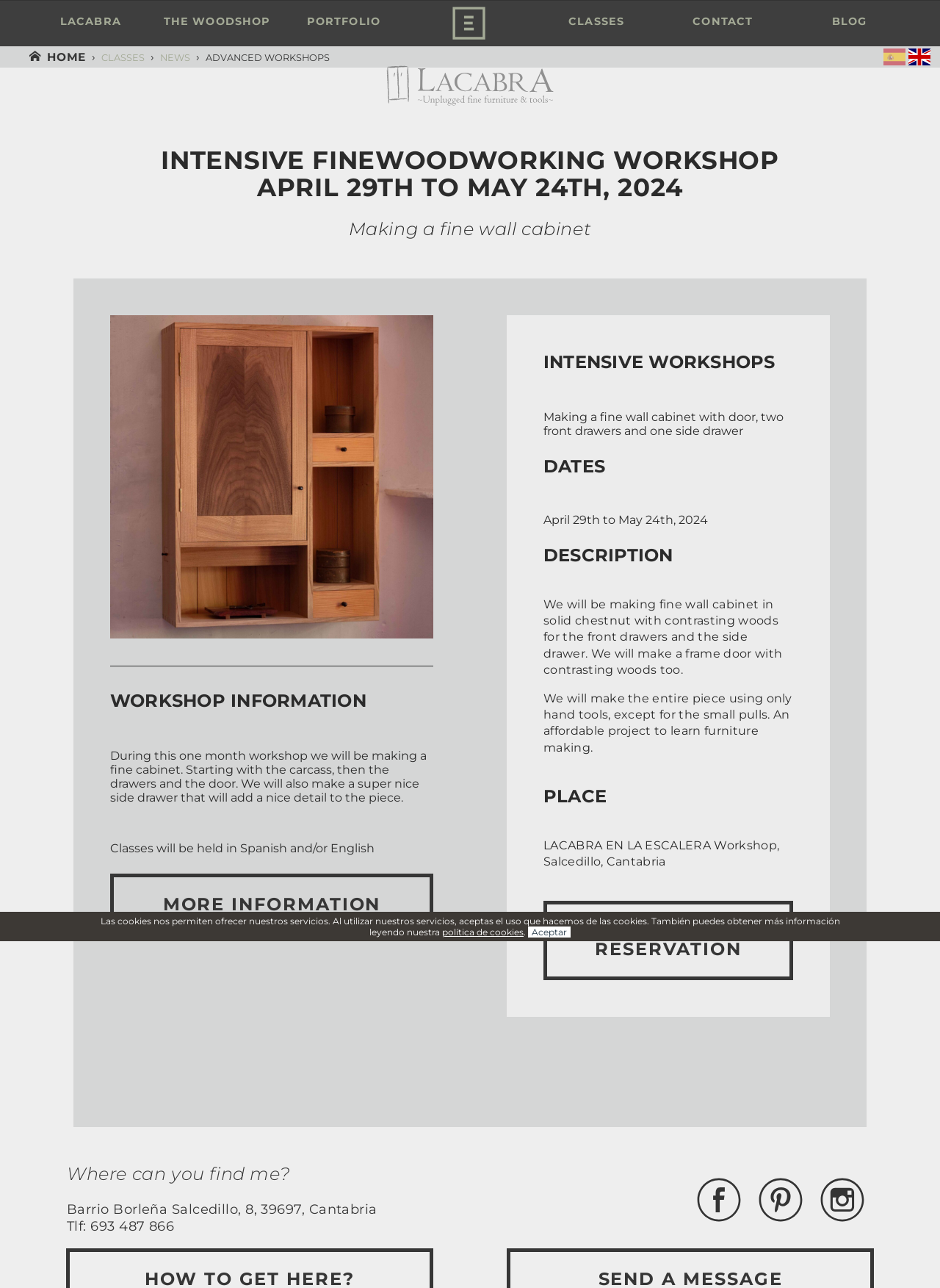Pinpoint the bounding box coordinates of the clickable element needed to complete the instruction: "Click on the LACABRA link". The coordinates should be provided as four float numbers between 0 and 1: [left, top, right, bottom].

[0.029, 0.005, 0.164, 0.027]